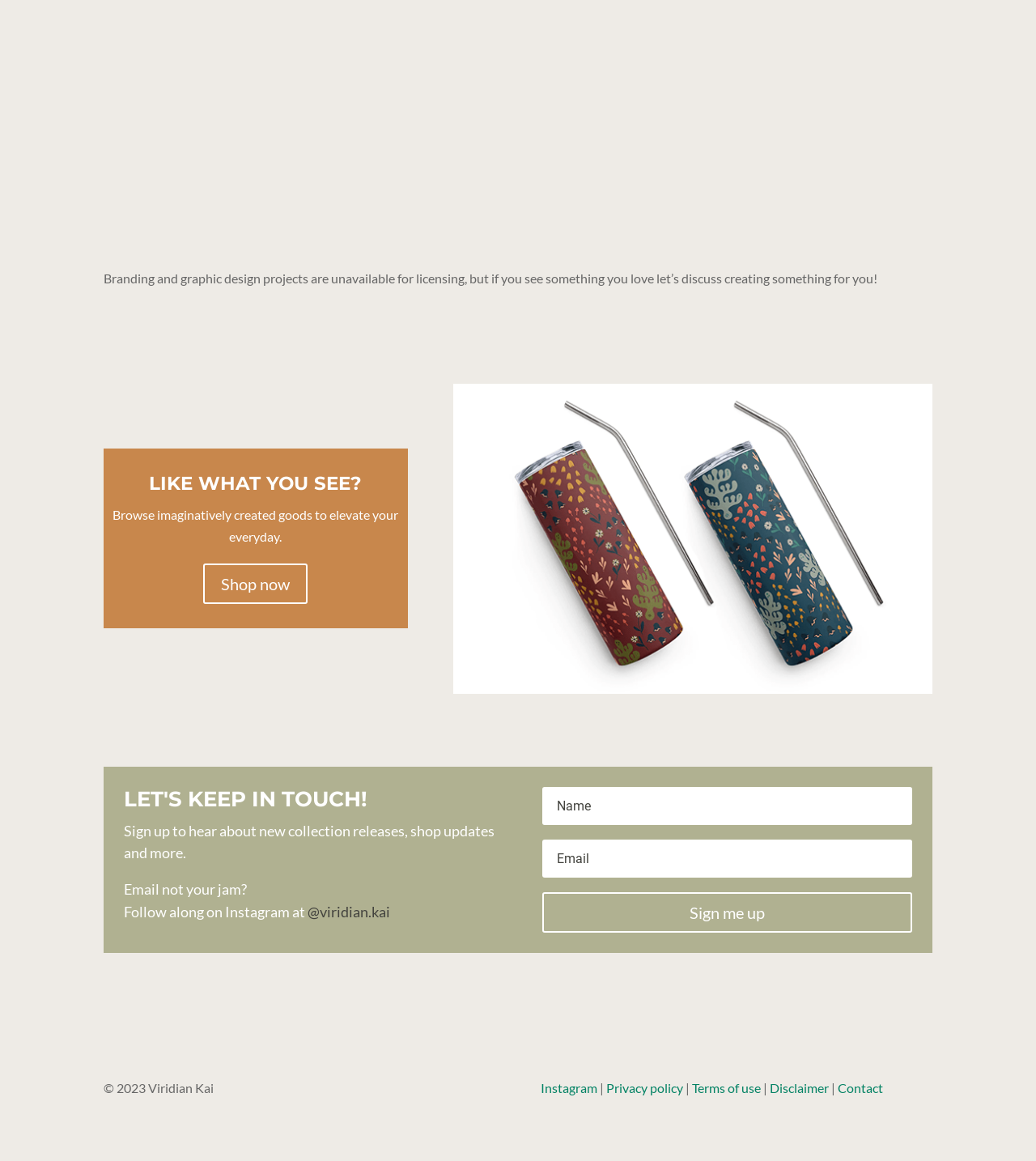Based on the element description Terms of use, identify the bounding box of the UI element in the given webpage screenshot. The coordinates should be in the format (top-left x, top-left y, bottom-right x, bottom-right y) and must be between 0 and 1.

[0.668, 0.931, 0.734, 0.944]